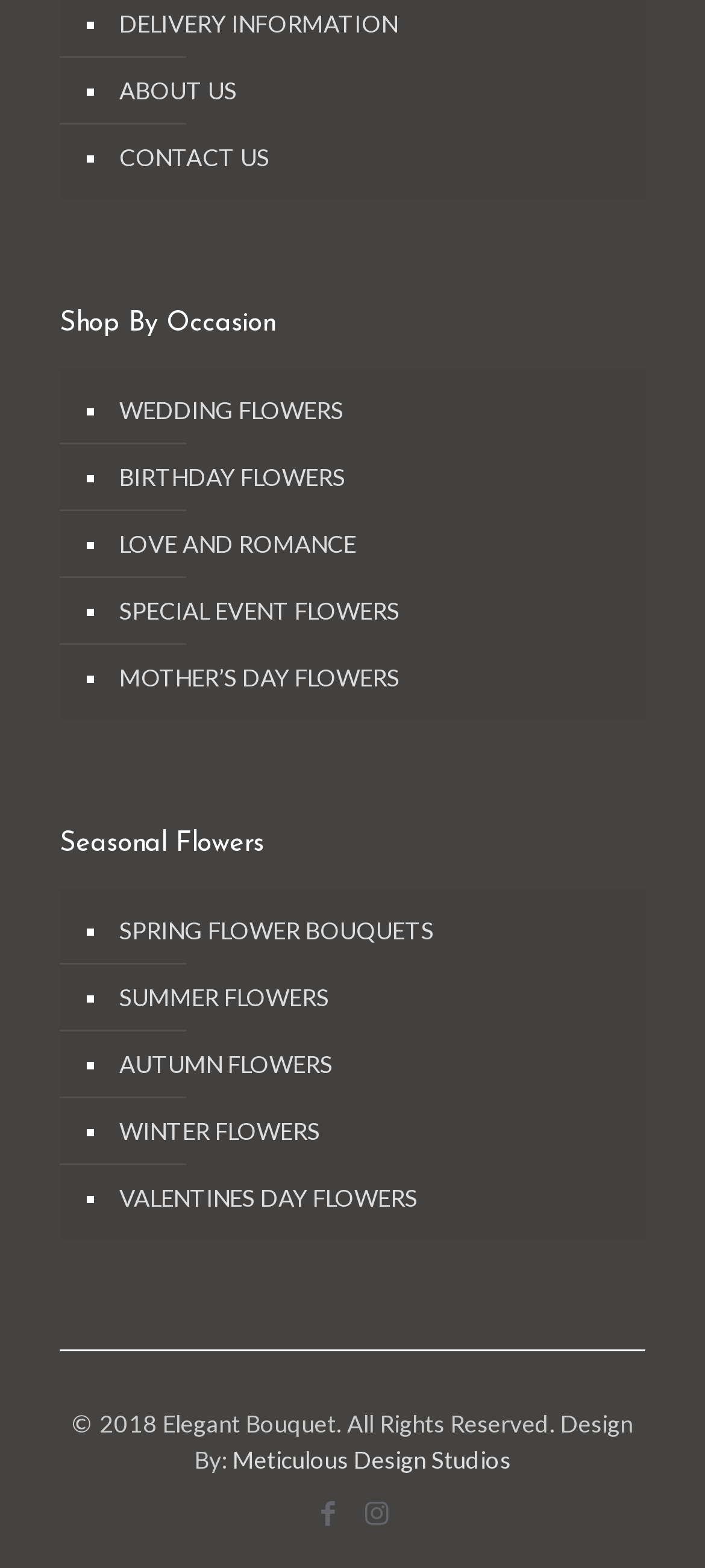Extract the bounding box coordinates for the UI element described by the text: "title="Instagram"". The coordinates should be in the form of [left, top, right, bottom] with values between 0 and 1.

[0.508, 0.954, 0.562, 0.974]